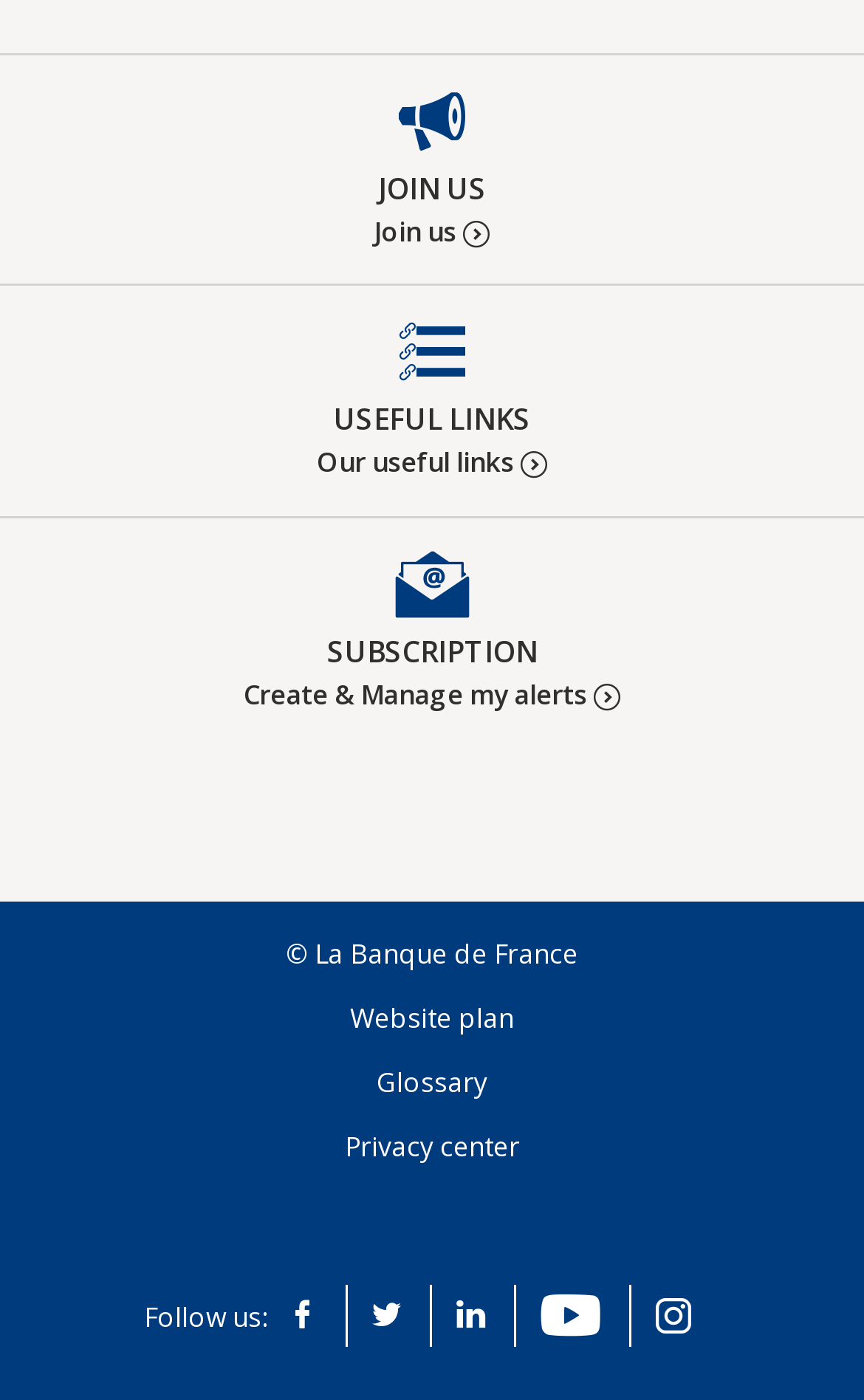What is the language of the webpage?
Could you answer the question in a detailed manner, providing as much information as possible?

I analyzed the content of the webpage and found that the language used is English, as indicated by the heading 'BDF ACPR: Informations EN' and other text elements on the webpage.